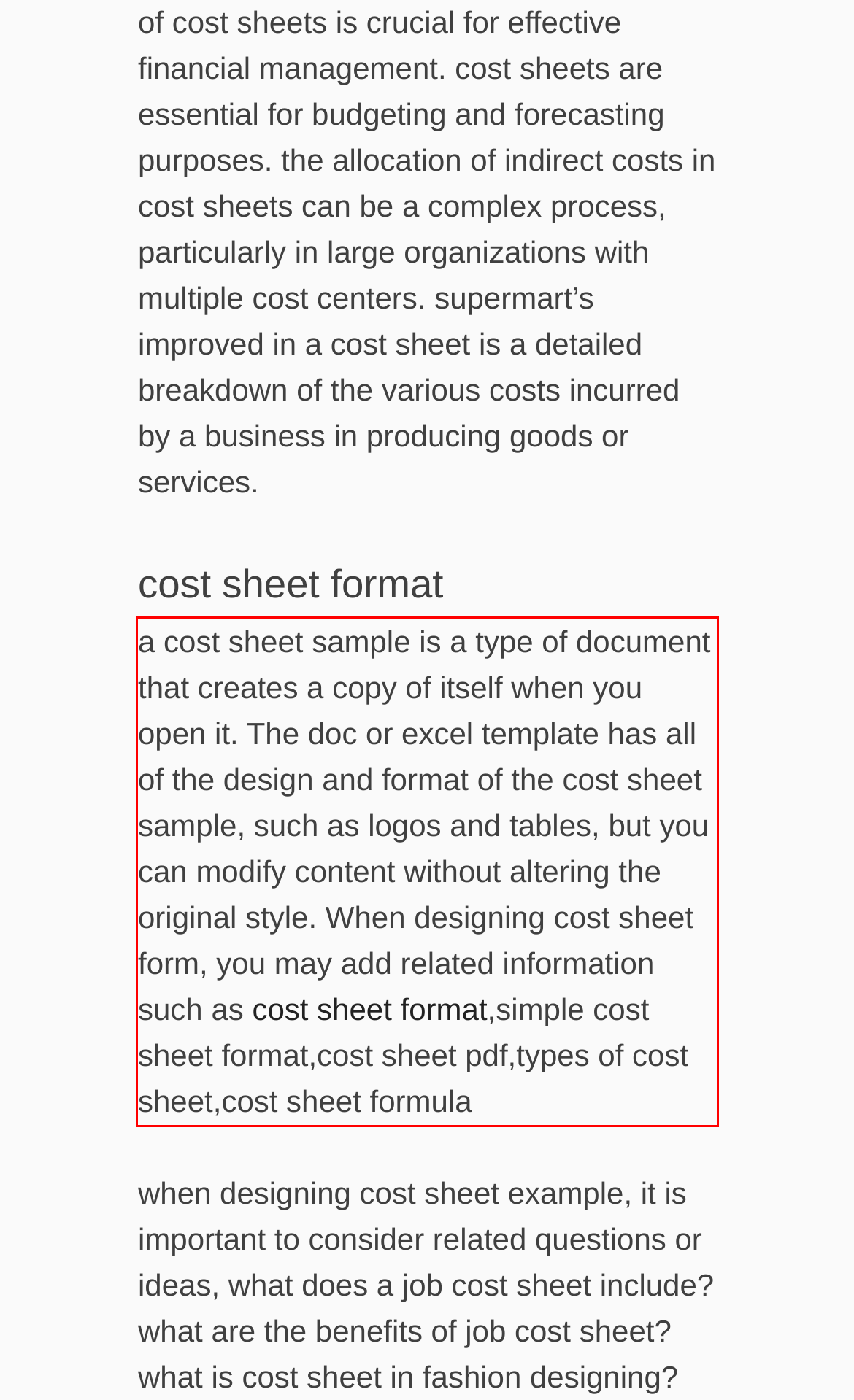Locate the red bounding box in the provided webpage screenshot and use OCR to determine the text content inside it.

a cost sheet sample is a type of document that creates a copy of itself when you open it. The doc or excel template has all of the design and format of the cost sheet sample, such as logos and tables, but you can modify content without altering the original style. When designing cost sheet form, you may add related information such as cost sheet format,simple cost sheet format,cost sheet pdf,types of cost sheet,cost sheet formula